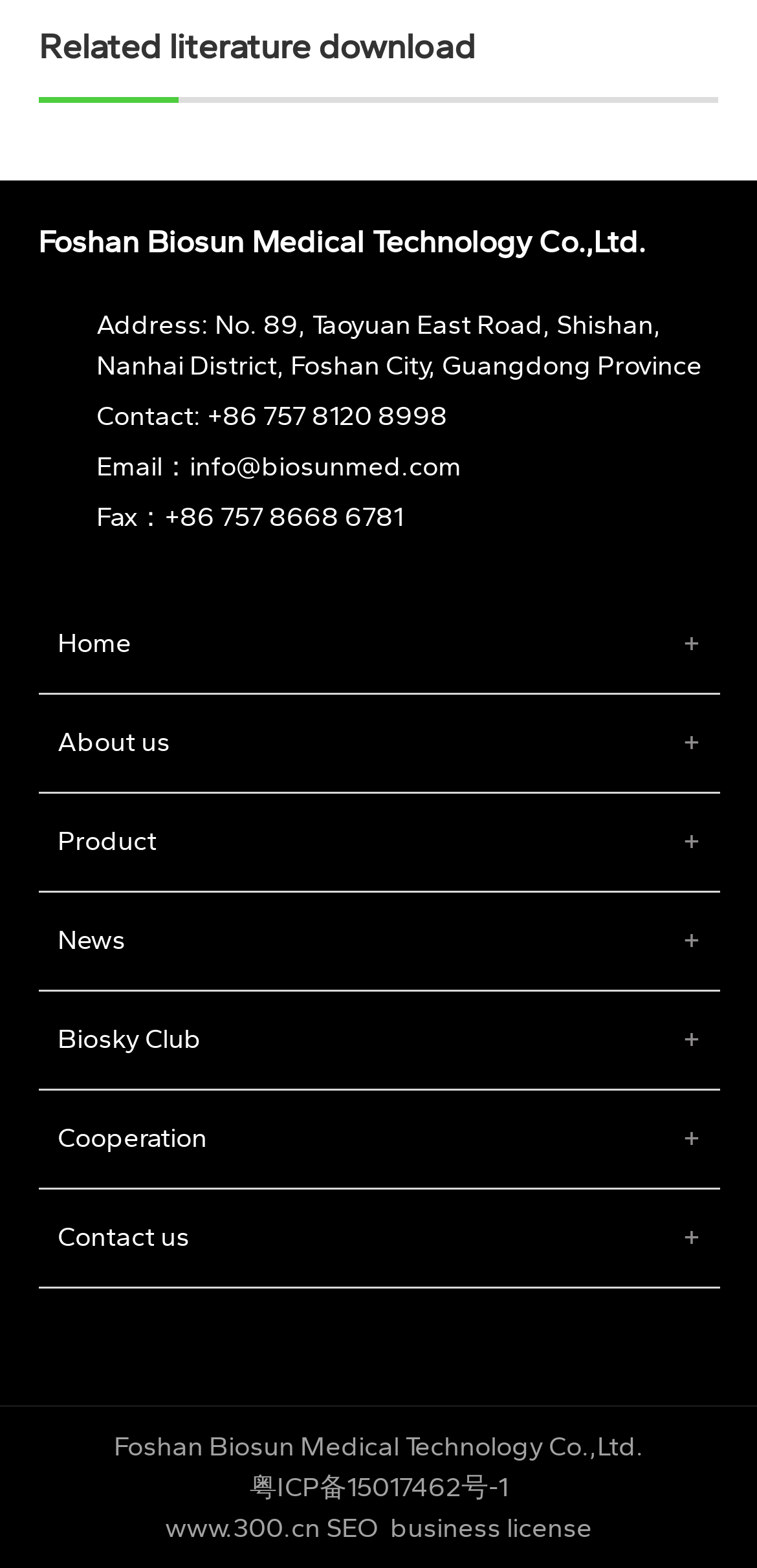Please give a short response to the question using one word or a phrase:
What is the email address?

info@biosunmed.com